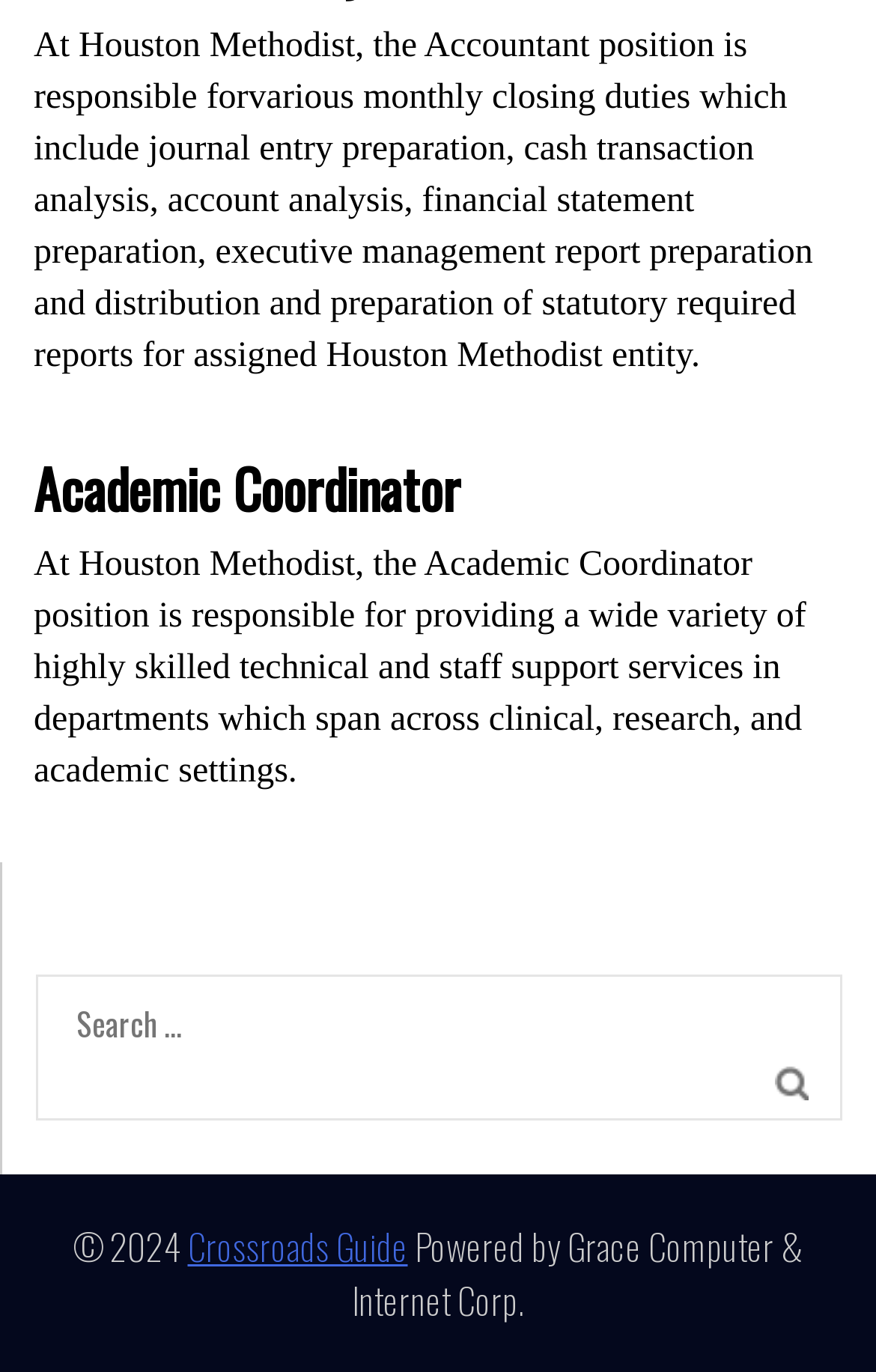How many job positions are described on the webpage?
Using the information from the image, provide a comprehensive answer to the question.

There are two job positions described on the webpage, which are Accountant and Academic Coordinator, each with their respective job descriptions.